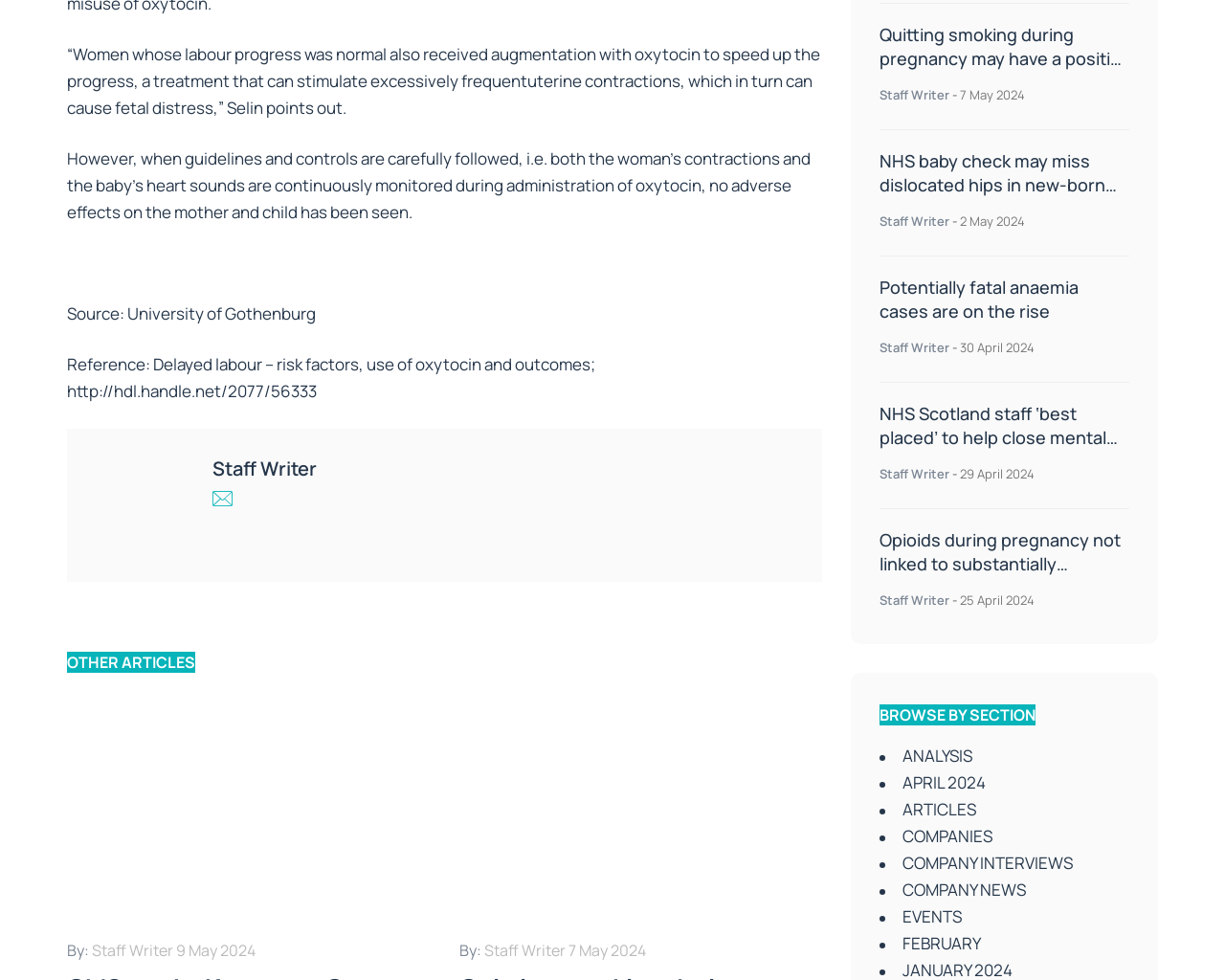What is the topic of the article at the top of the page?
Answer the question in a detailed and comprehensive manner.

The topic of the article at the top of the page is about the use of oxytocin in labor, specifically discussing its effects on fetal distress and the importance of careful monitoring during administration.